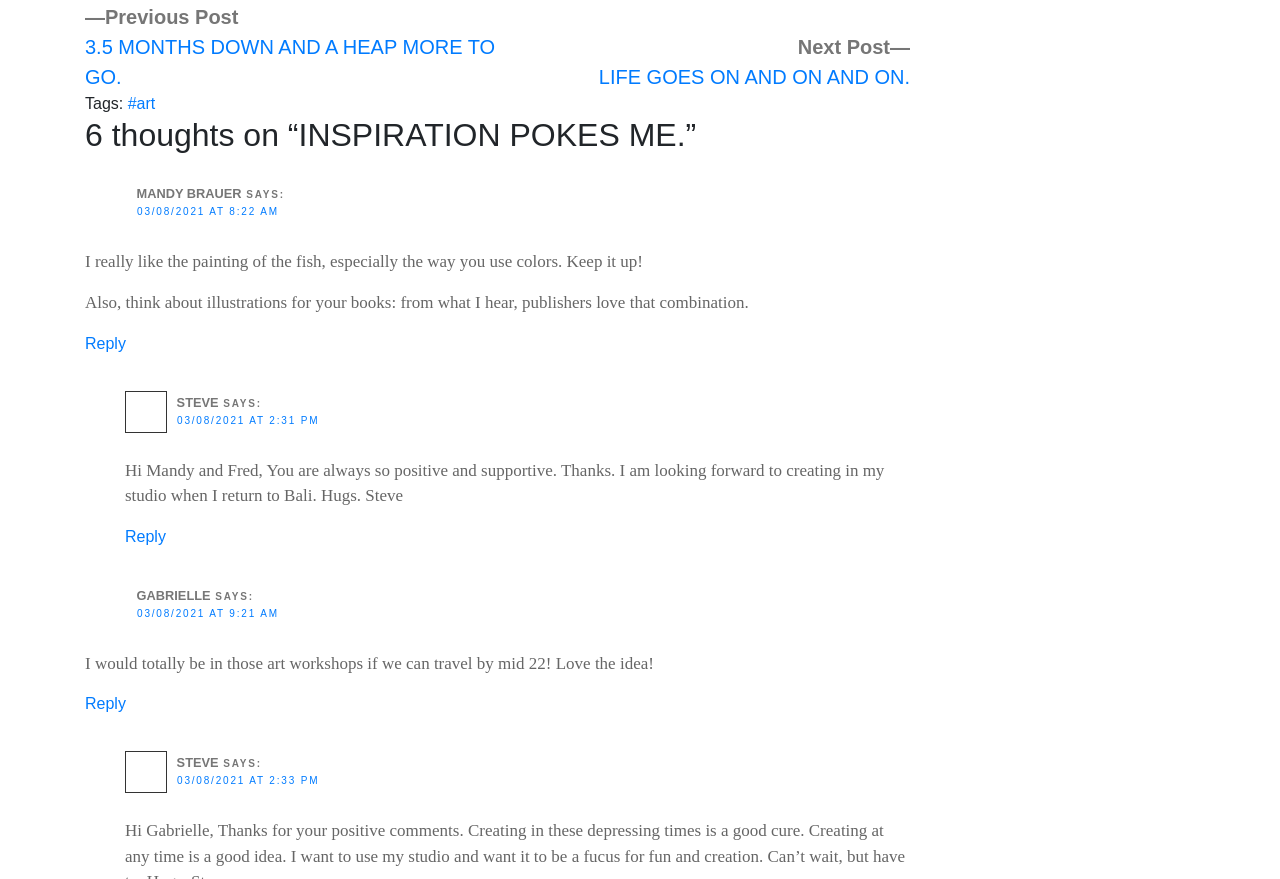Locate the bounding box coordinates of the element that should be clicked to execute the following instruction: "Click on the 'Previous post' link".

[0.066, 0.011, 0.387, 0.098]